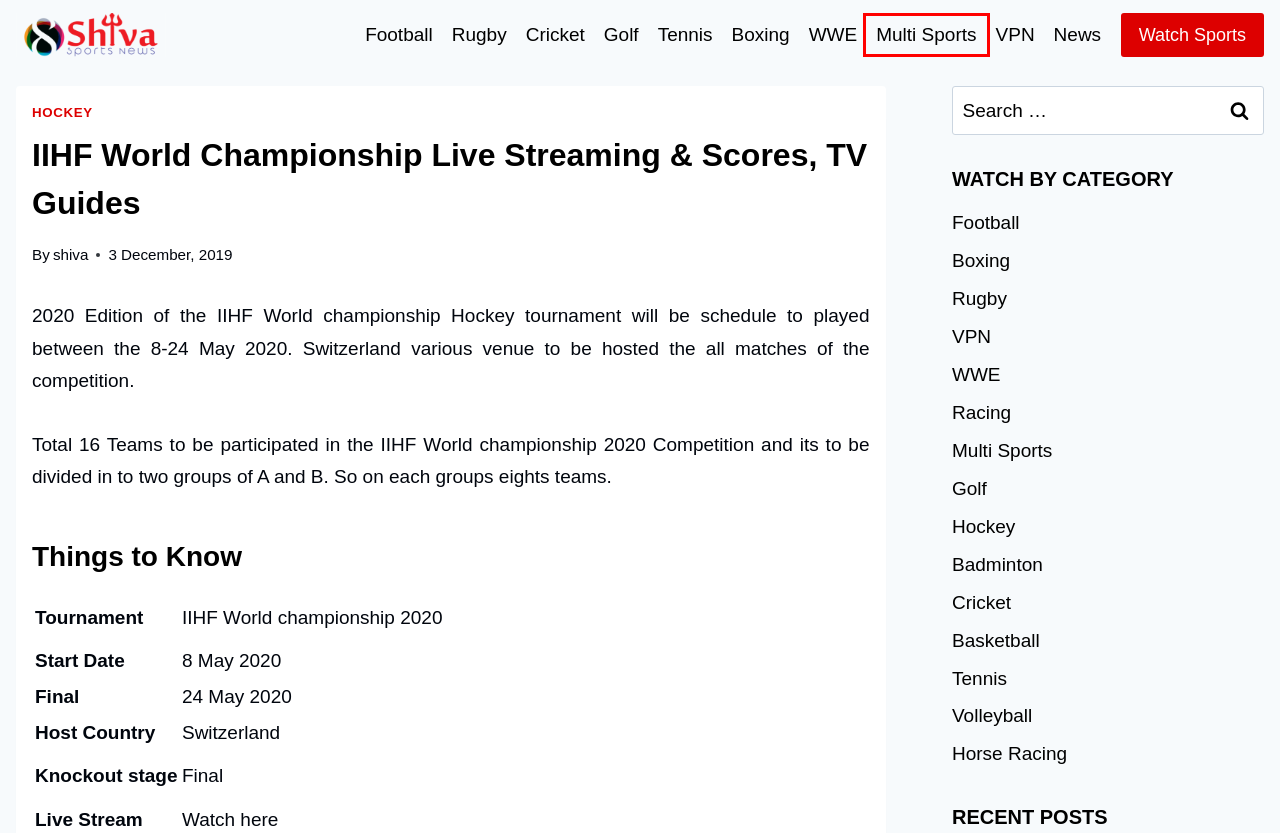Review the screenshot of a webpage that includes a red bounding box. Choose the webpage description that best matches the new webpage displayed after clicking the element within the bounding box. Here are the candidates:
A. Basketball Archives - Shiva Sports News
B. Volleyball Archives - Shiva Sports News
C. Shiva Sports News » Headlines Of The Day & Top Stories Hub
D. Boxing Archives » Shiva Sports News
E. Tennis Archives » Shiva Sports News
F. Badminton Archives - Shiva Sports News
G. Multi Sports Archives » Shiva Sports News
H. Racing Archives - Shiva Sports News

G